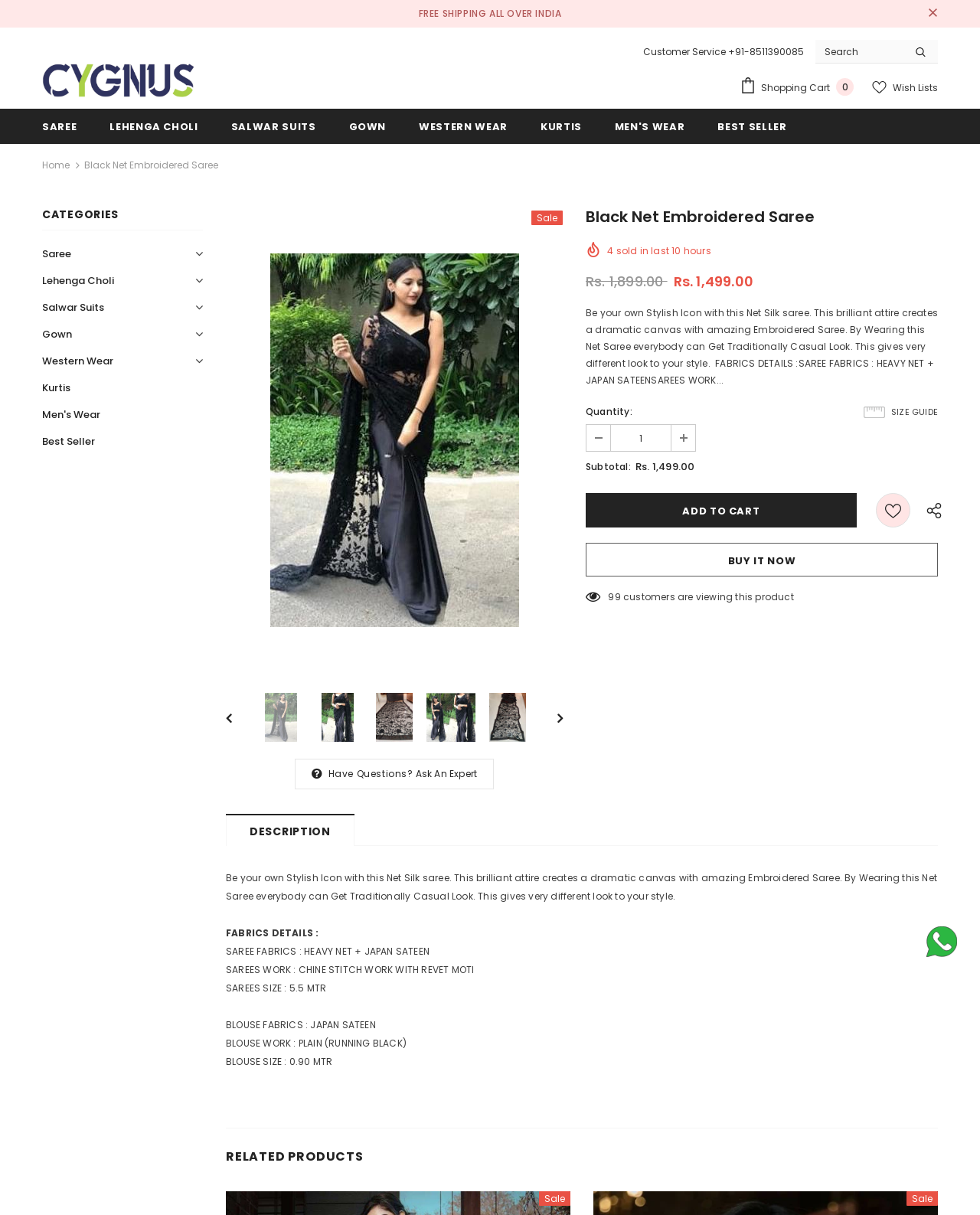Provide the bounding box coordinates for the area that should be clicked to complete the instruction: "Ask an expert".

[0.424, 0.632, 0.487, 0.642]